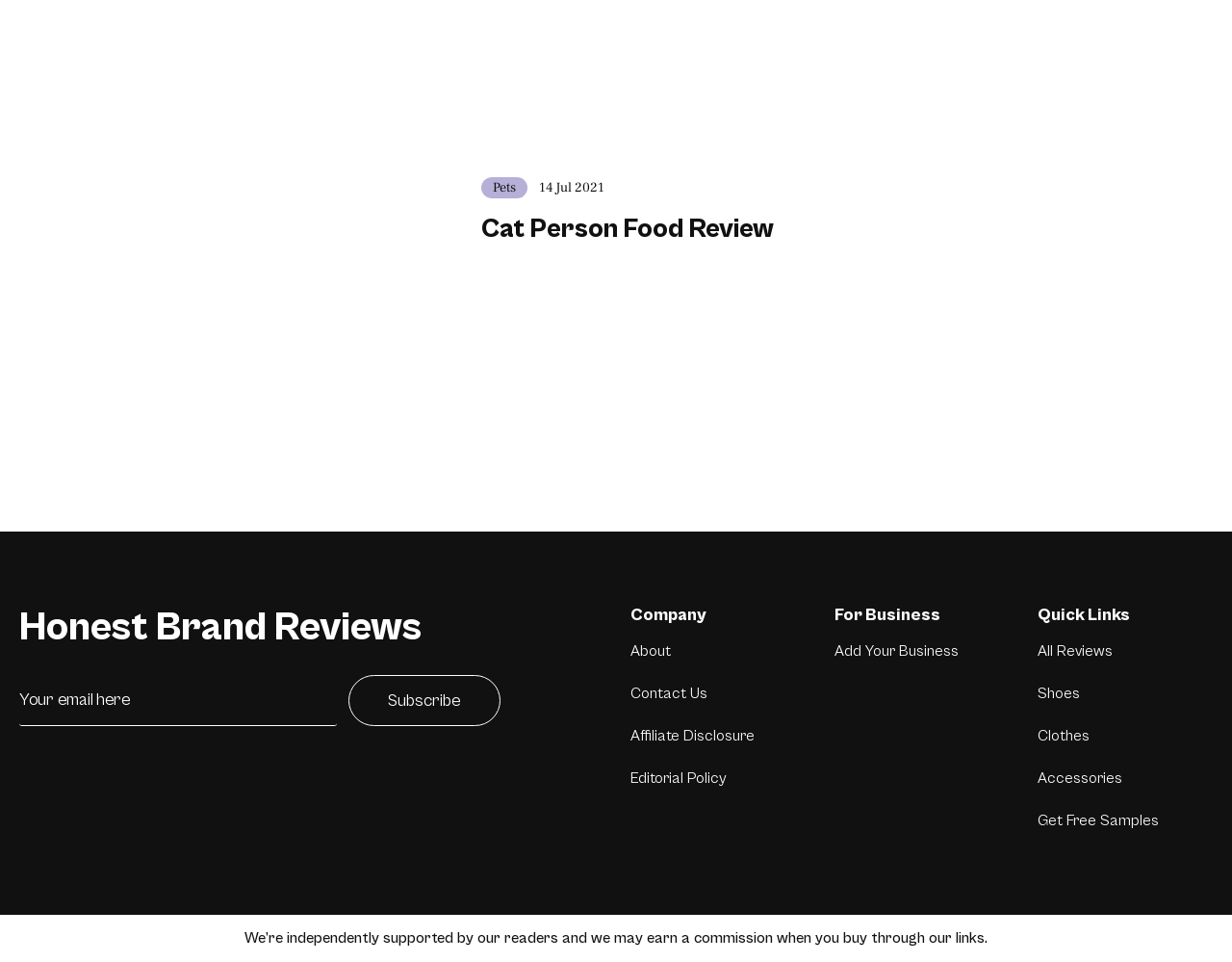Find the bounding box coordinates of the element's region that should be clicked in order to follow the given instruction: "Submit a request". The coordinates should consist of four float numbers between 0 and 1, i.e., [left, top, right, bottom].

None